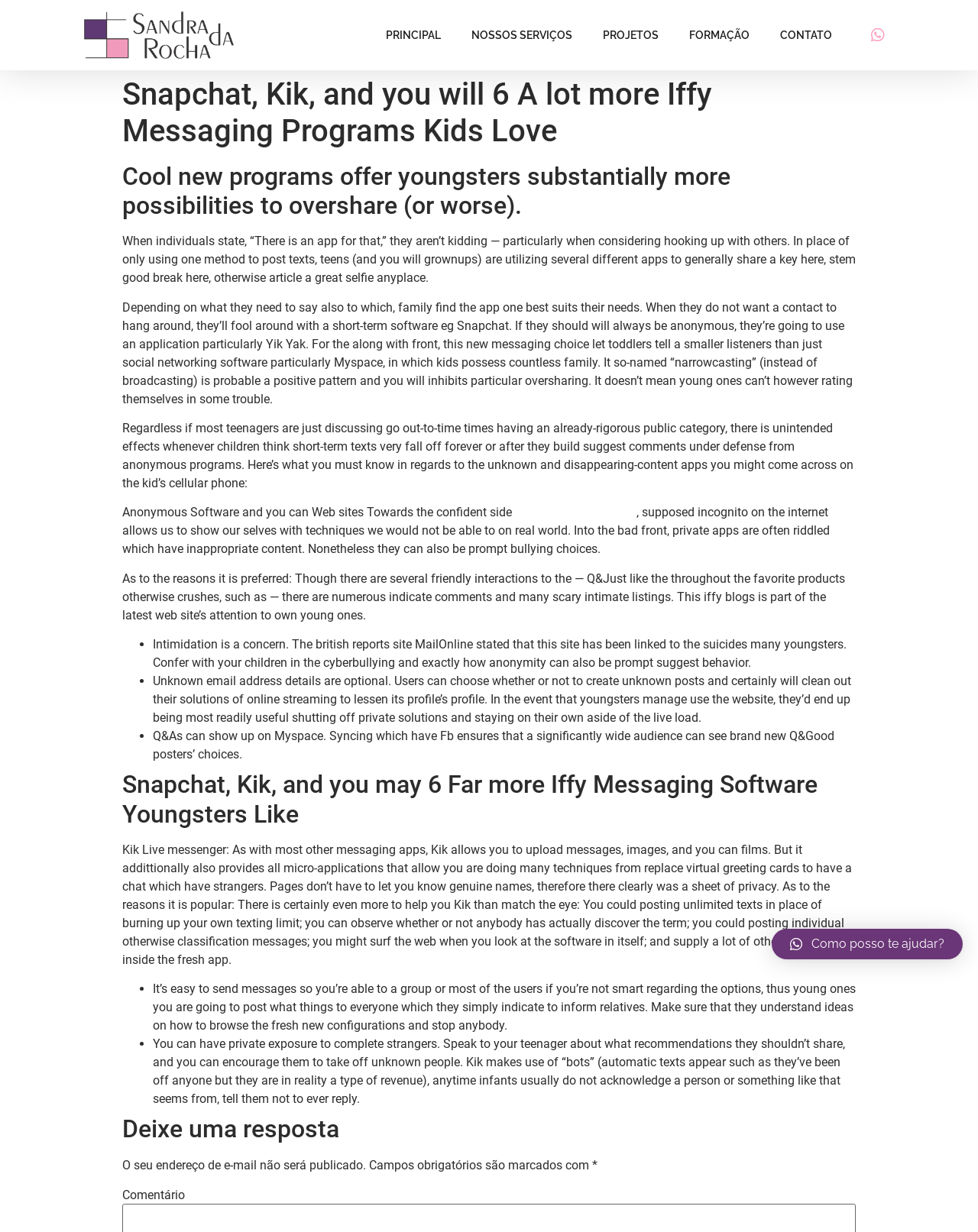Show the bounding box coordinates of the element that should be clicked to complete the task: "Go to the principal page".

[0.379, 0.014, 0.466, 0.043]